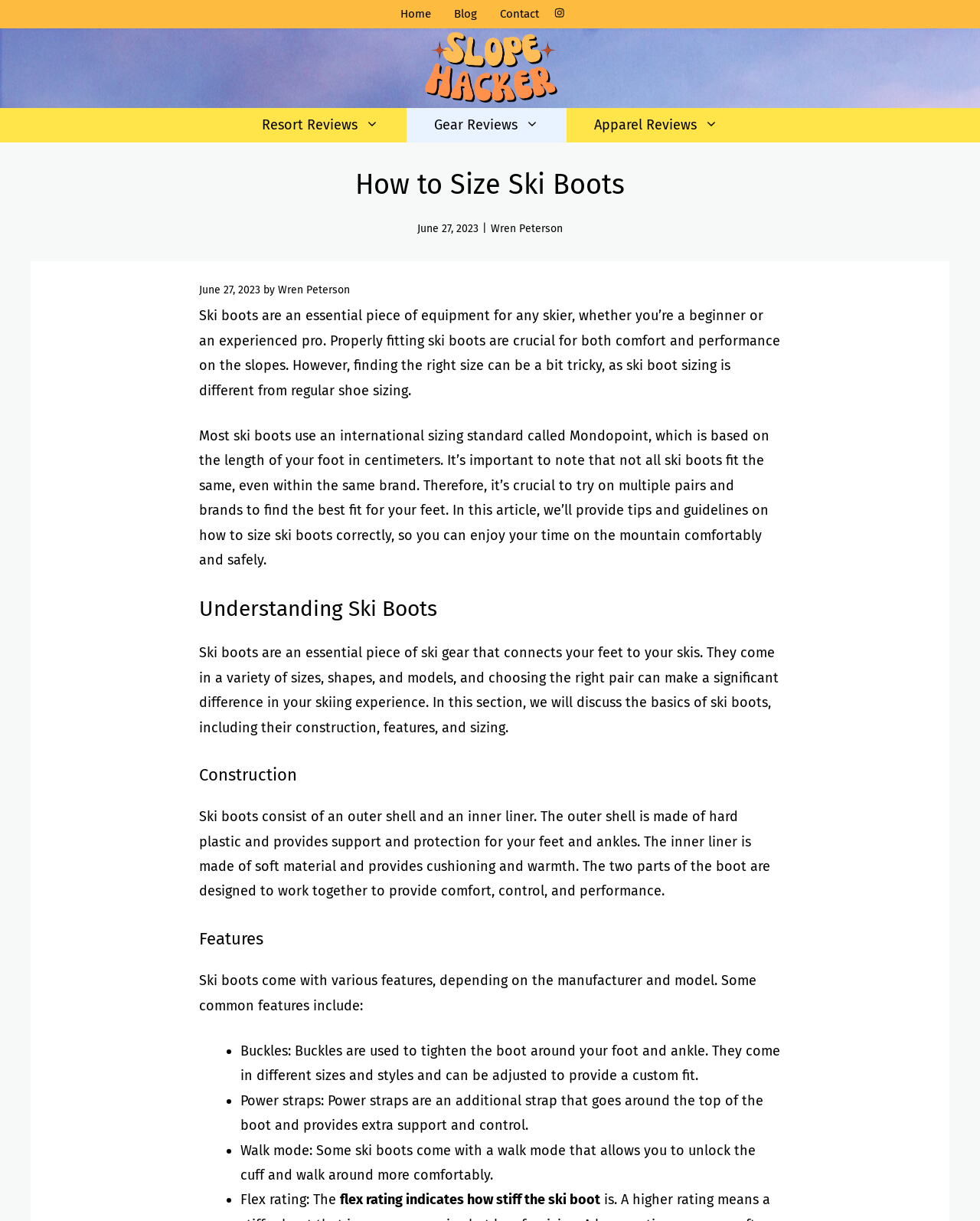Determine the bounding box coordinates of the clickable region to follow the instruction: "Click on the 'flex rating indicates how stiff the ski boot' link".

[0.347, 0.976, 0.612, 0.99]